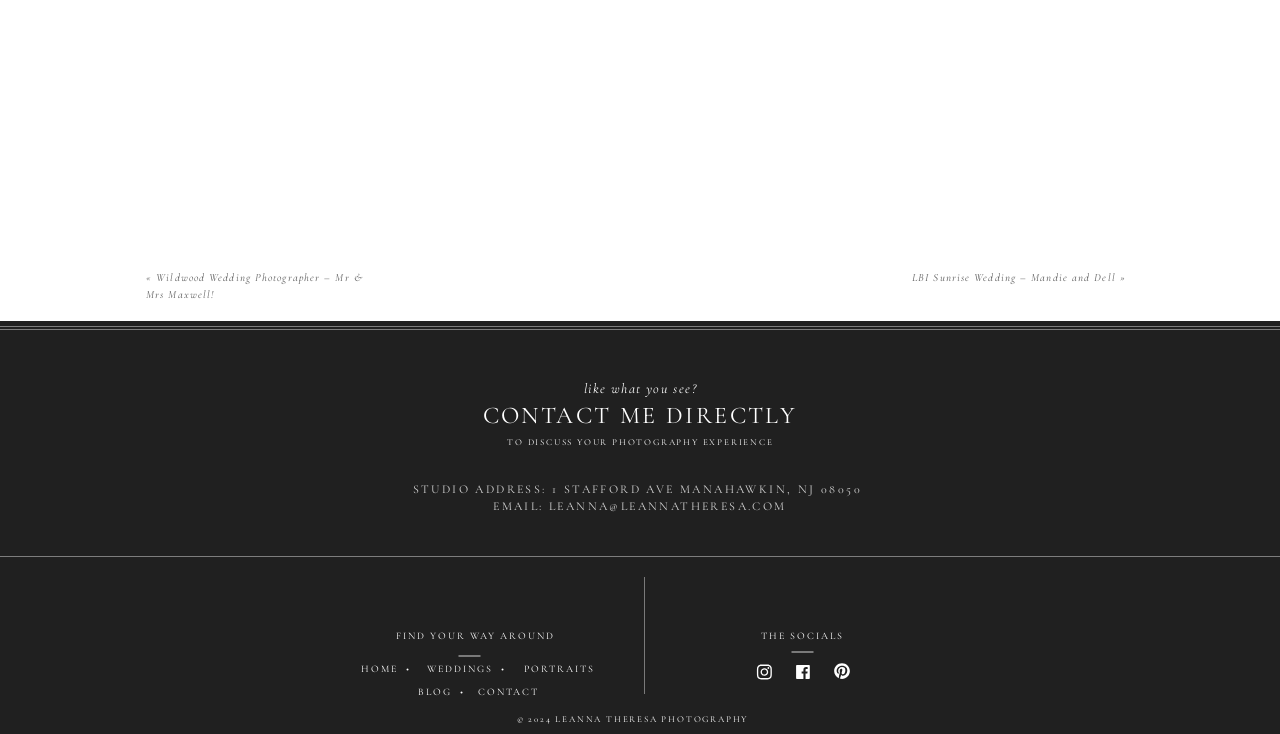Please identify the bounding box coordinates of the element that needs to be clicked to execute the following command: "Search for something". Provide the bounding box using four float numbers between 0 and 1, formatted as [left, top, right, bottom].

None